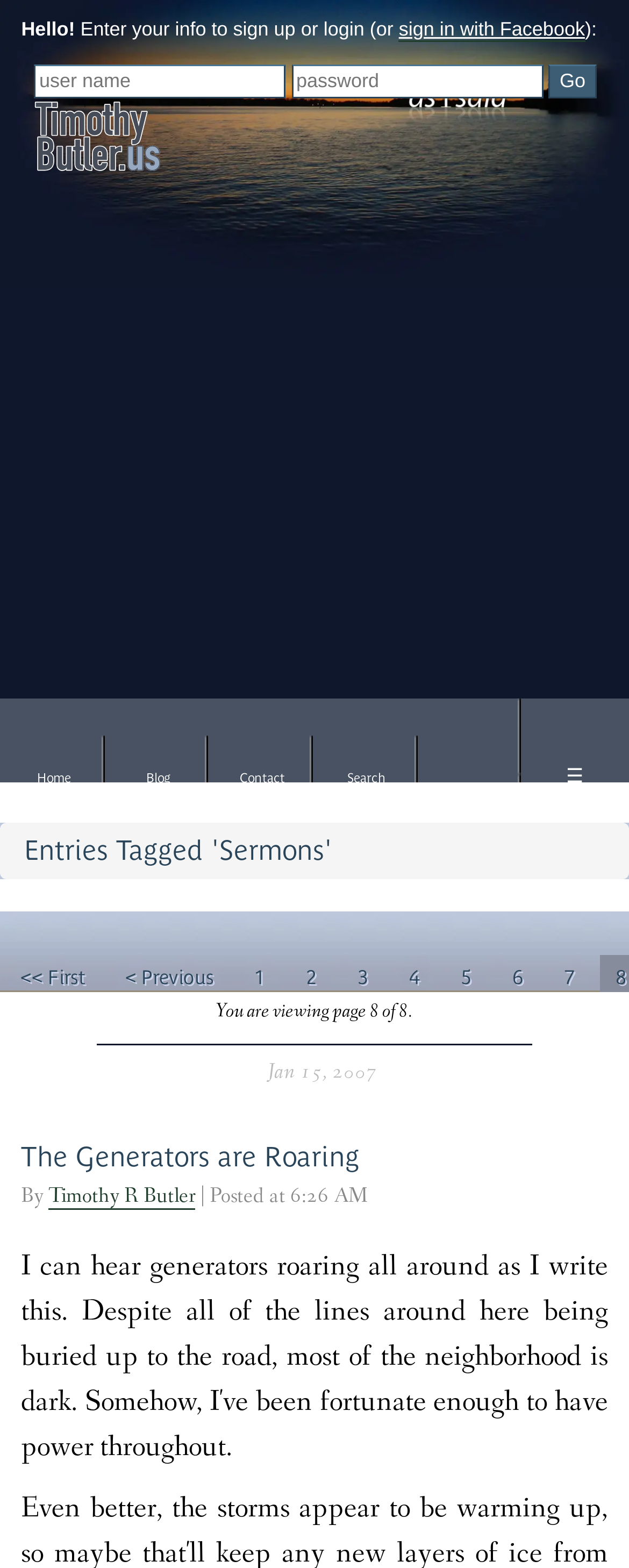Pinpoint the bounding box coordinates of the clickable area needed to execute the instruction: "Click on the 'The Generators are Roaring' link". The coordinates should be specified as four float numbers between 0 and 1, i.e., [left, top, right, bottom].

[0.033, 0.727, 0.572, 0.748]